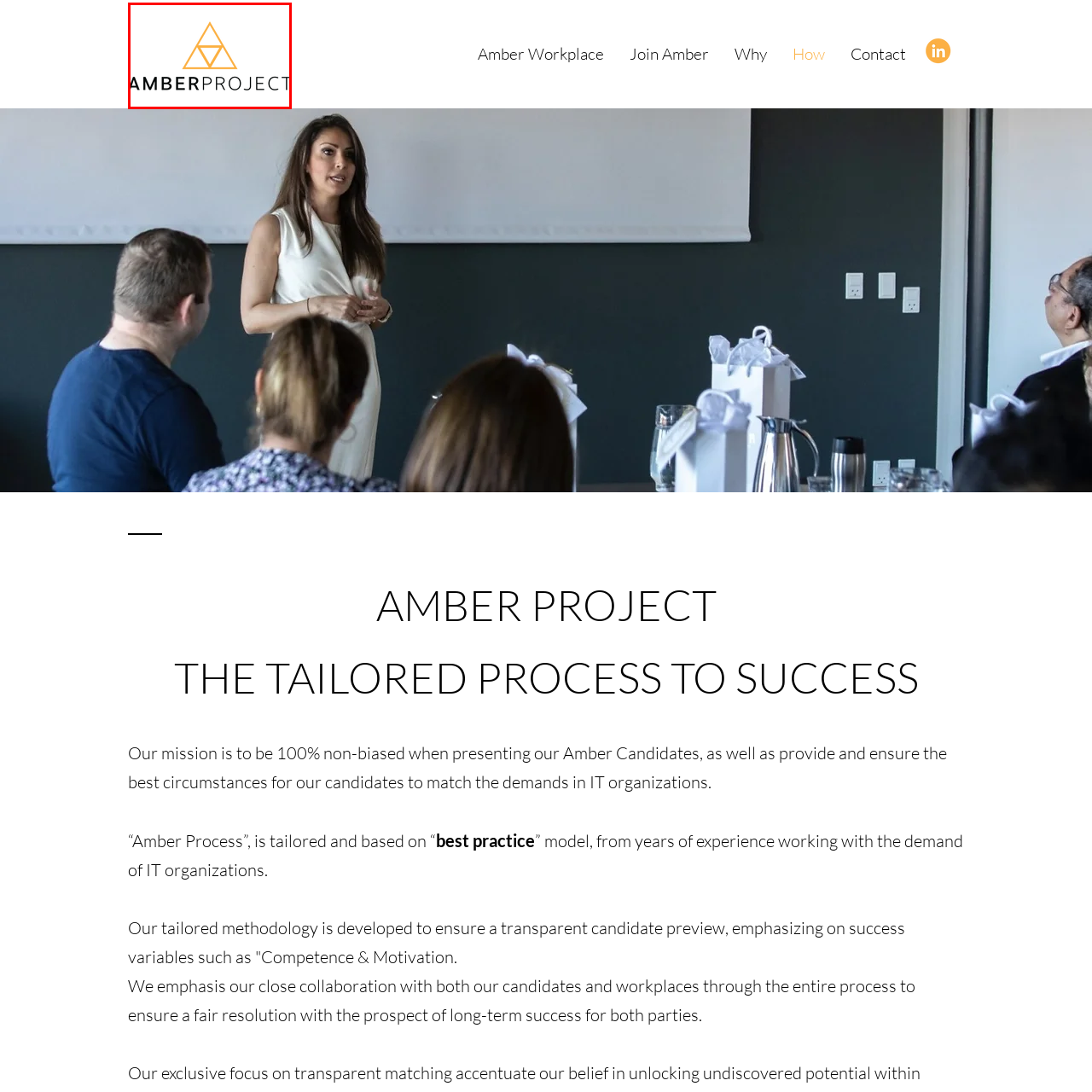Offer a meticulous description of everything depicted in the red-enclosed portion of the image.

The image features the logo of the Amber Project, prominently displaying the company name "AMBERPROJECT" in a modern, bold font. Above the text, a geometric triangle illustration in orange captures attention, symbolizing stability and structure. The logo embodies the project's commitment to providing a tailored process for success in the IT recruitment sector. The design reflects professionalism and innovation, emphasizing the organization's mission to ensure a non-biased representation of candidates while fostering effective matches between job seekers and IT organizations. The clean and contemporary aesthetic of the logo reinforces the brand's forward-thinking approach in the industry.